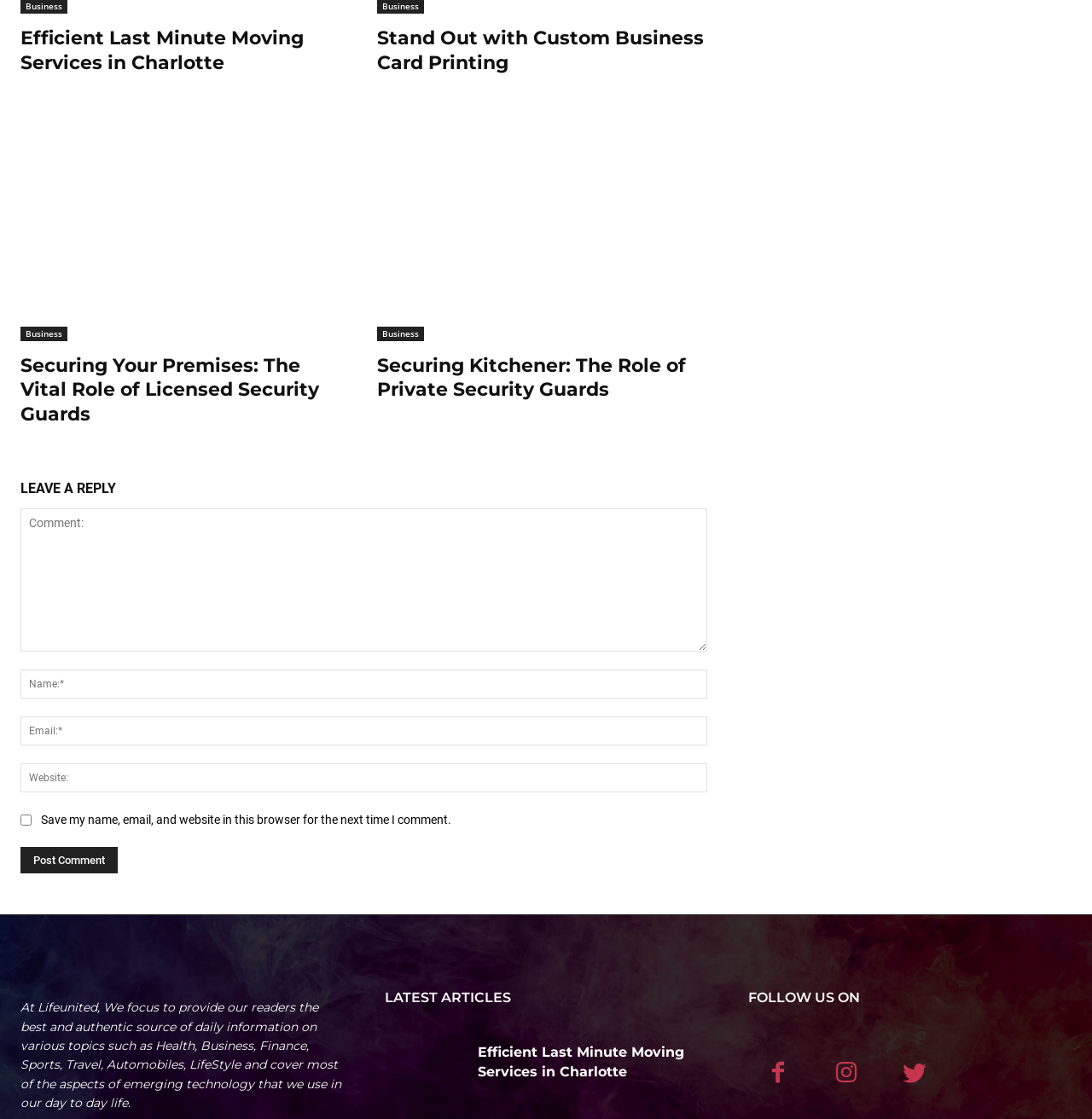Identify the bounding box for the UI element described as: "parent_node: Email:* name="email" placeholder="Email:*"". Ensure the coordinates are four float numbers between 0 and 1, formatted as [left, top, right, bottom].

[0.019, 0.64, 0.648, 0.666]